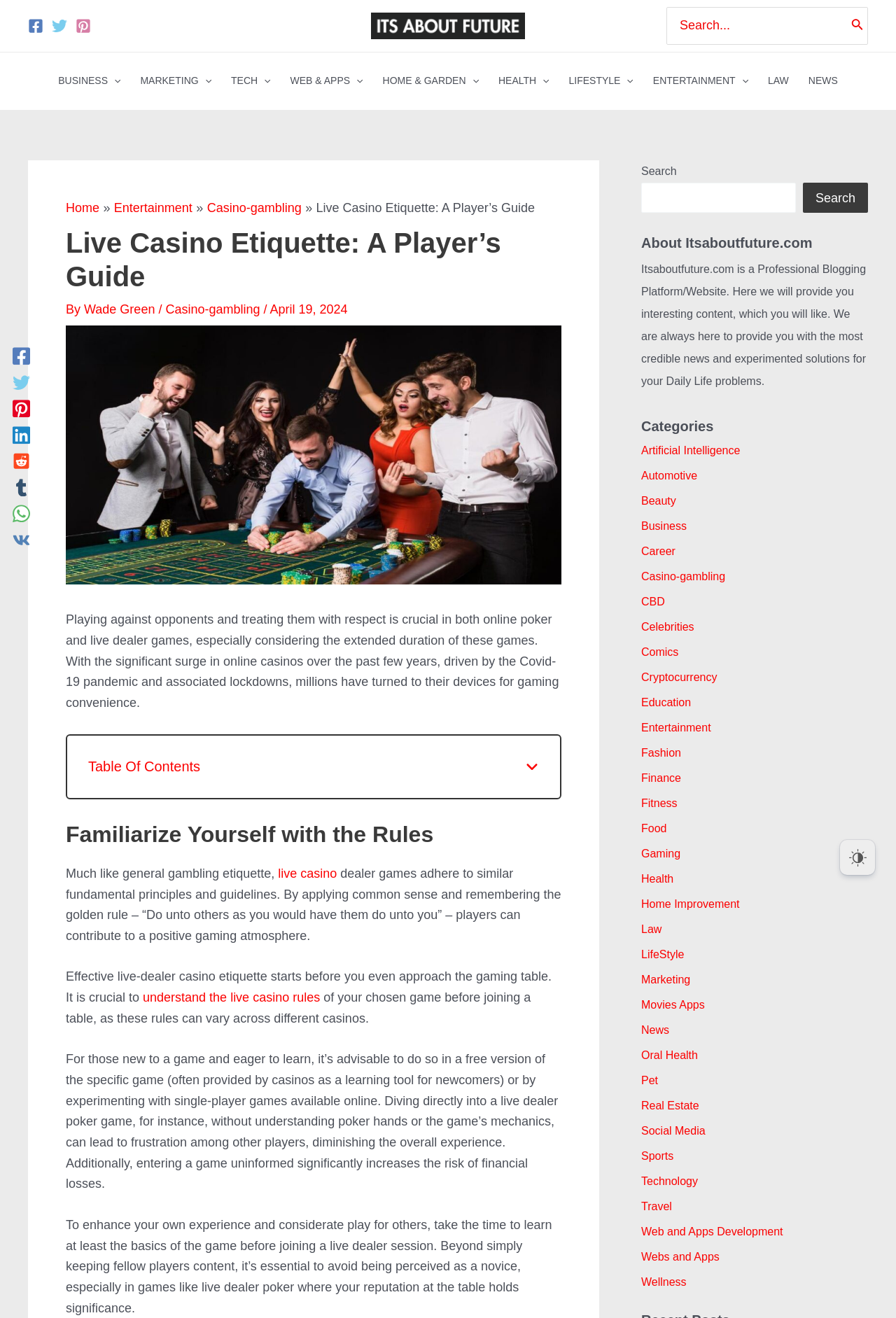Please identify the bounding box coordinates of the clickable region that I should interact with to perform the following instruction: "Go to Facebook". The coordinates should be expressed as four float numbers between 0 and 1, i.e., [left, top, right, bottom].

[0.031, 0.014, 0.048, 0.026]